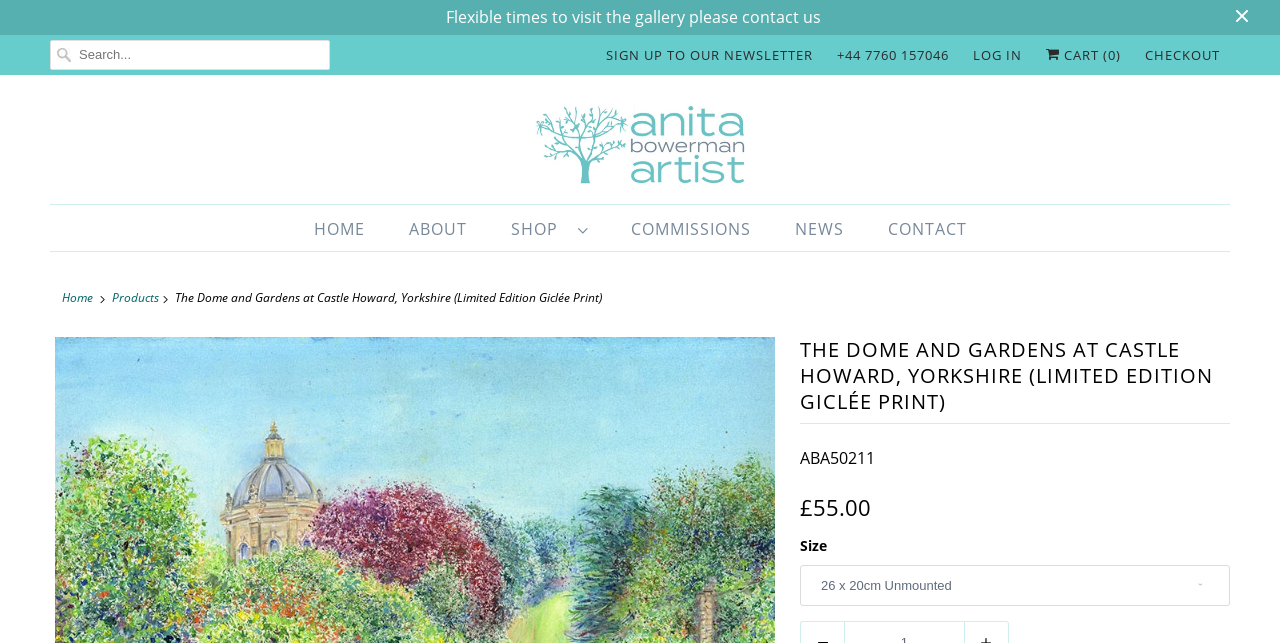How can I contact the gallery?
Please respond to the question thoroughly and include all relevant details.

I found the answer by looking at the links and text elements, which provide a phone number and an option to contact the gallery, suggesting that I can contact the gallery by phone or email.